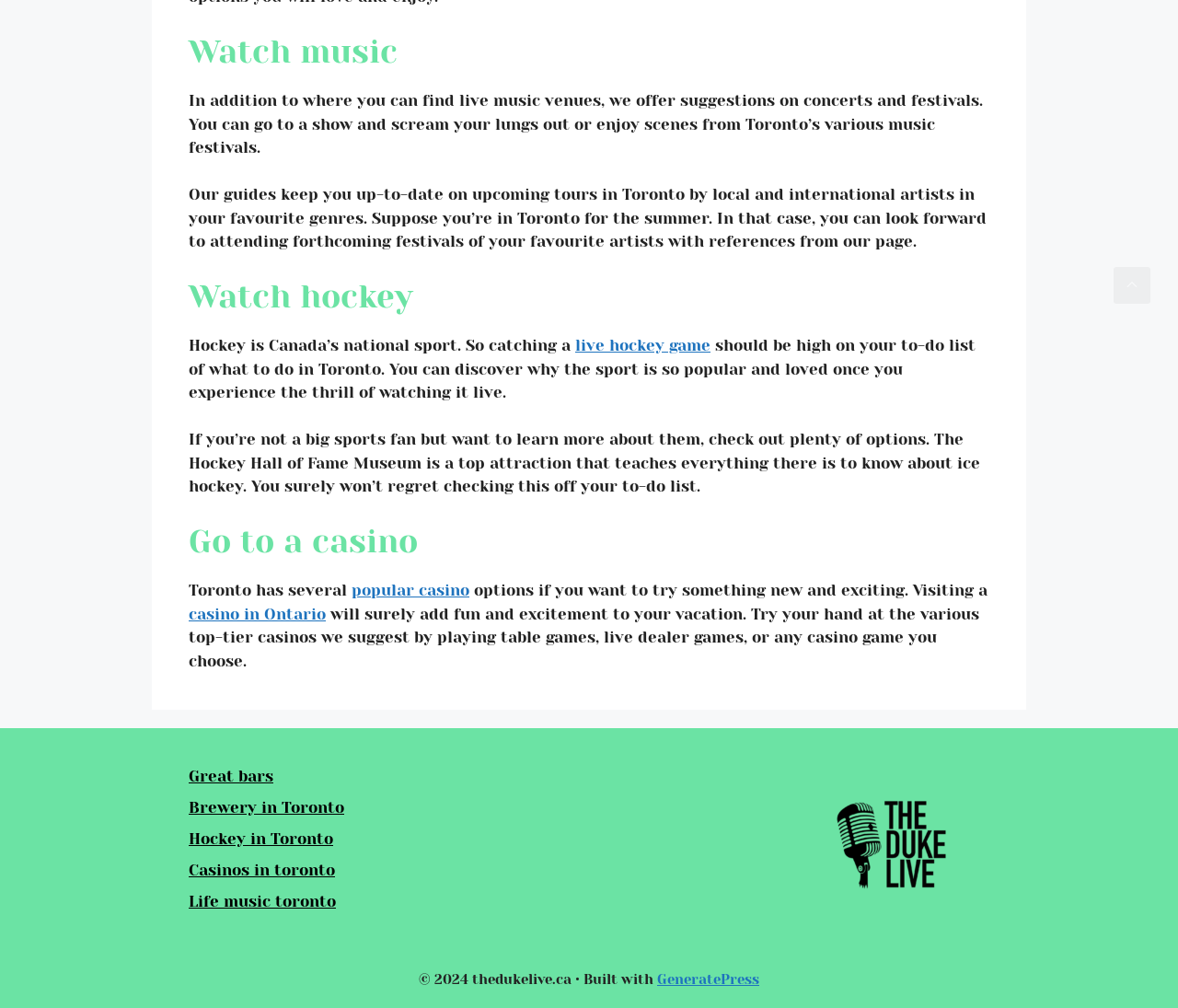Consider the image and give a detailed and elaborate answer to the question: 
What is the copyright year mentioned on the webpage?

The webpage has a copyright notice at the bottom, which mentions the year 2024 as the copyright year.